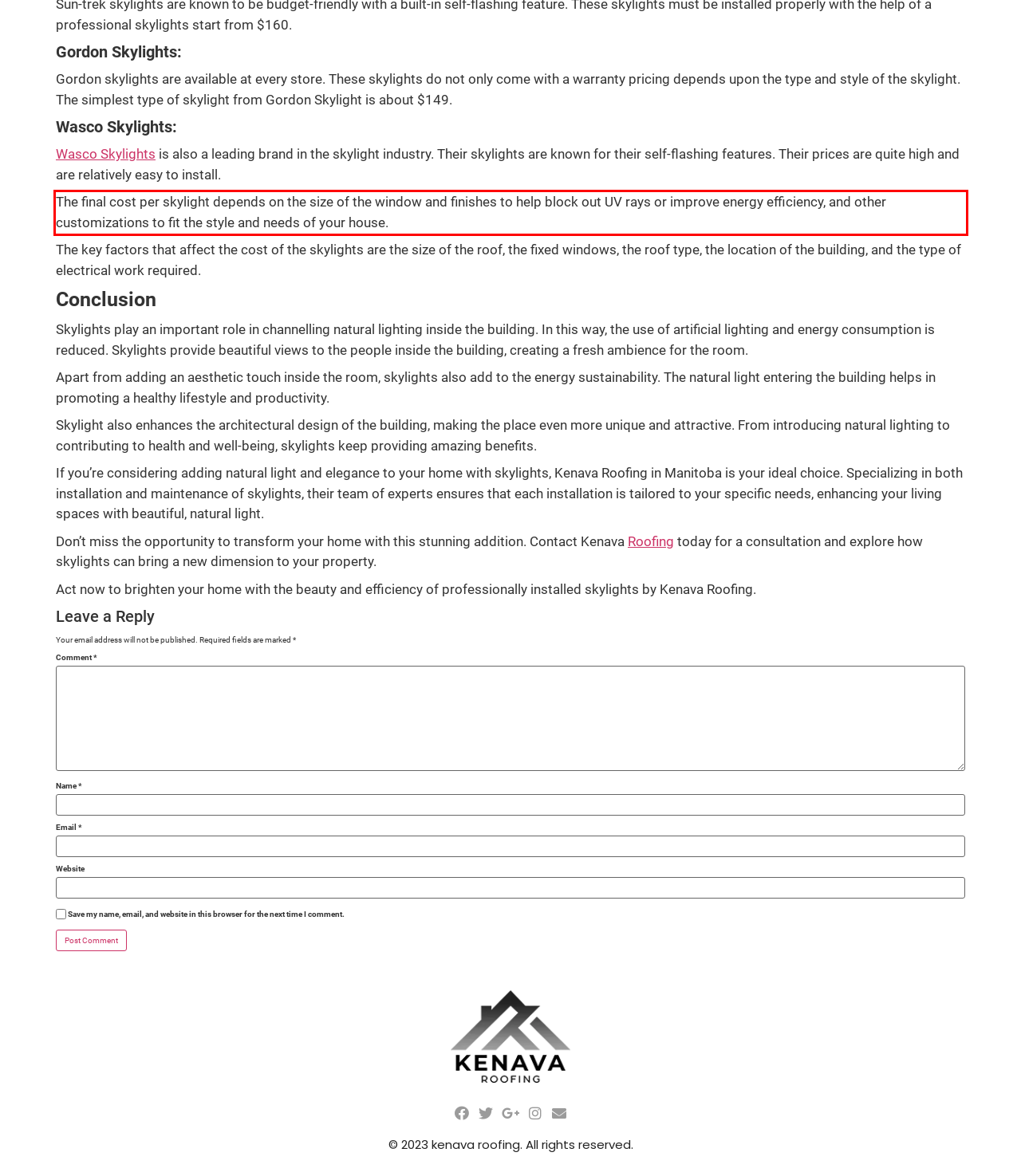Examine the screenshot of the webpage, locate the red bounding box, and perform OCR to extract the text contained within it.

The final cost per skylight depends on the size of the window and finishes to help block out UV rays or improve energy efficiency, and other customizations to fit the style and needs of your house.